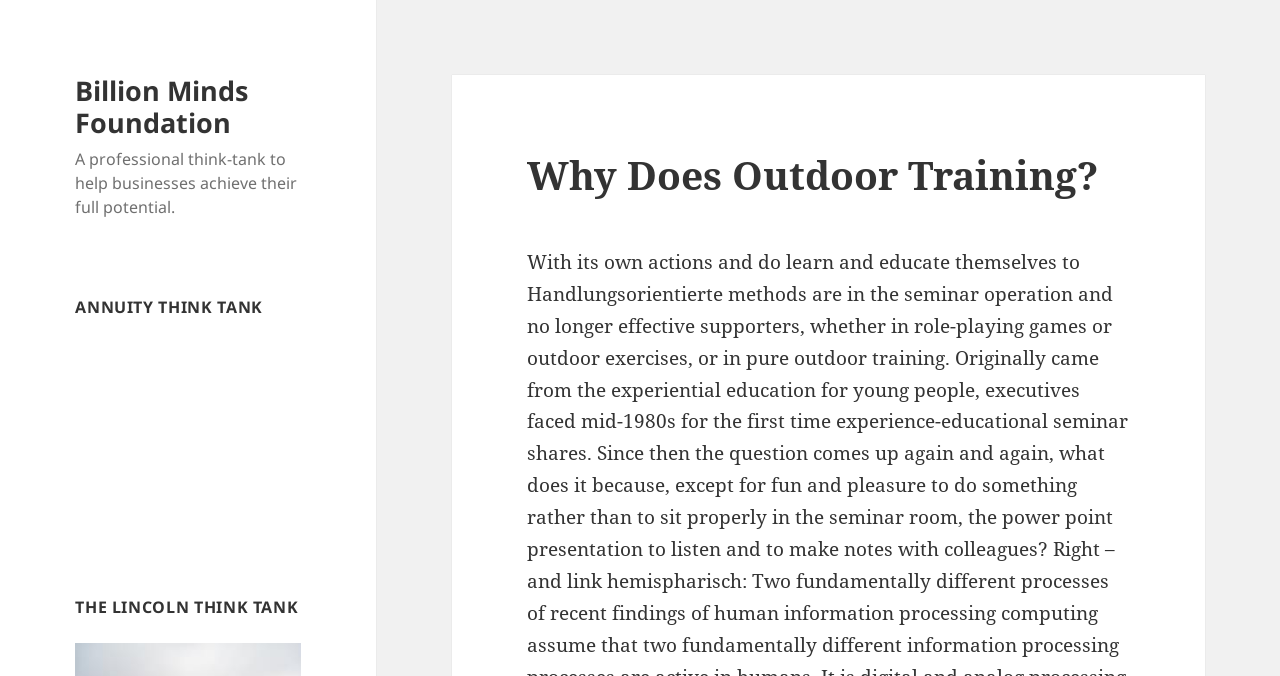What is the topic of discussion on the webpage?
Ensure your answer is thorough and detailed.

The topic of discussion on the webpage is 'Outdoor Training', which is mentioned in the heading 'Why Does Outdoor Training?'.